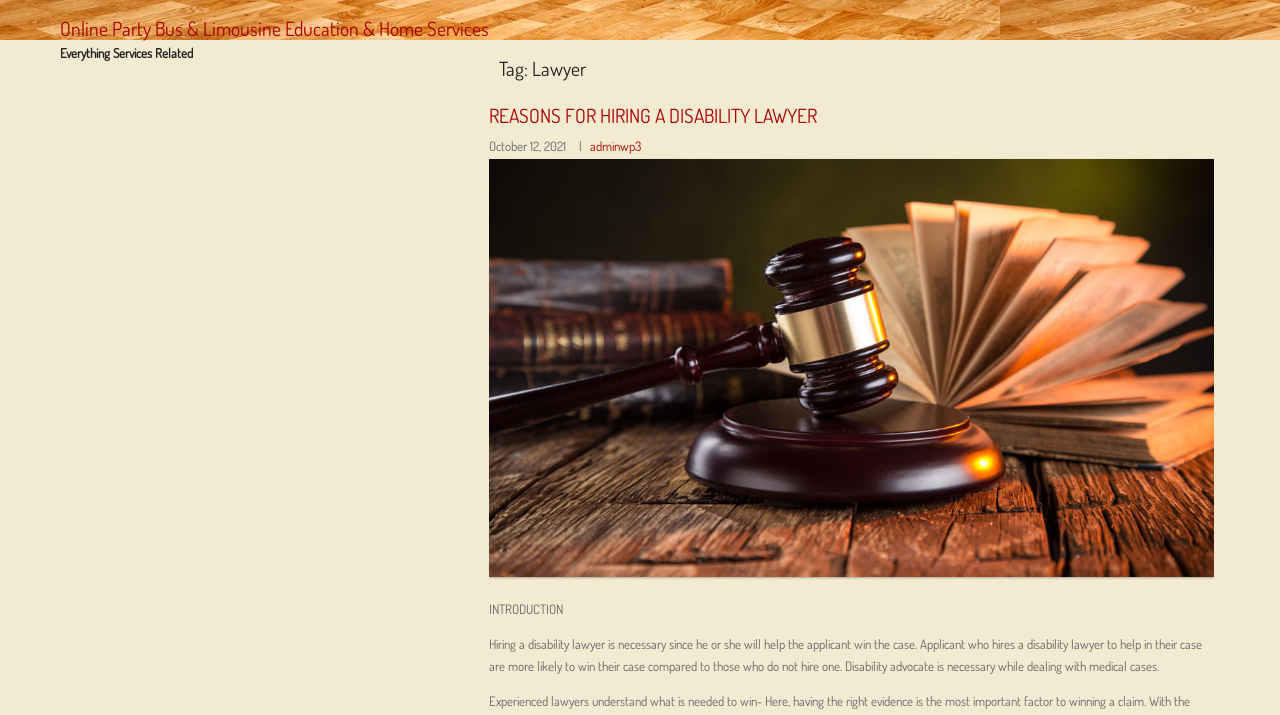Describe every aspect of the webpage comprehensively.

The webpage is about lawyer archives, specifically focusing on disability lawyers. At the top, there is a heading that reads "Online Party Bus & Limousine Education & Home Services", which is also a link. Below this heading, there is a static text that says "Everything Services Related". 

On the right side of the page, there is a heading that reads "Tag: Lawyer". Below this, there is a section dedicated to an article titled "REASONS FOR HIRING A DISABILITY LAWYER". This article has a link to the title, and below it, there is a timestamp showing the date "October 12, 2021". Next to the timestamp, there is a link to the author "adminwp3". 

Further down, there is another link to the article title "REASONS FOR HIRING A DISABILITY LAWYER". Below this, there is a static text that reads "INTRODUCTION", followed by a paragraph of text that explains the importance of hiring a disability lawyer when dealing with medical cases.